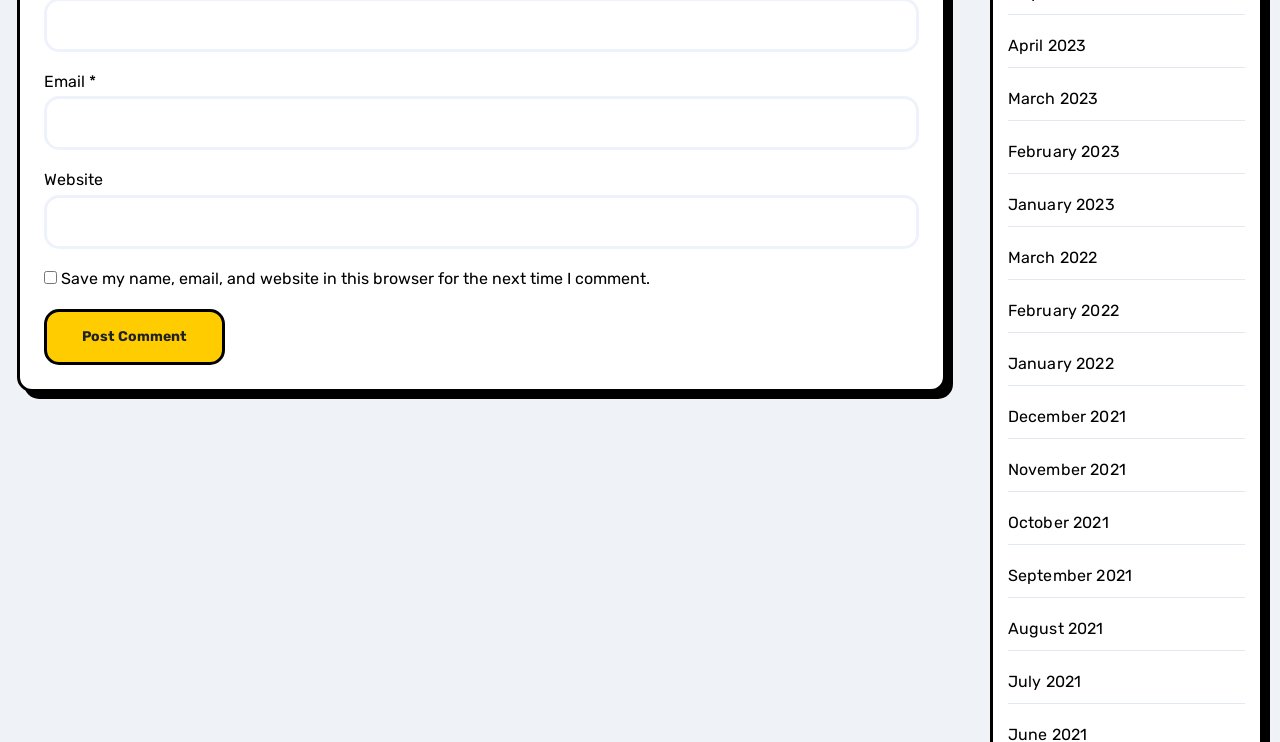What type of content is listed on the right side of the page?
Please provide a comprehensive and detailed answer to the question.

The links on the right side of the page are labeled with dates, such as 'April 2023', 'March 2023', and so on, which suggests that they are archive links to previous content on the website.